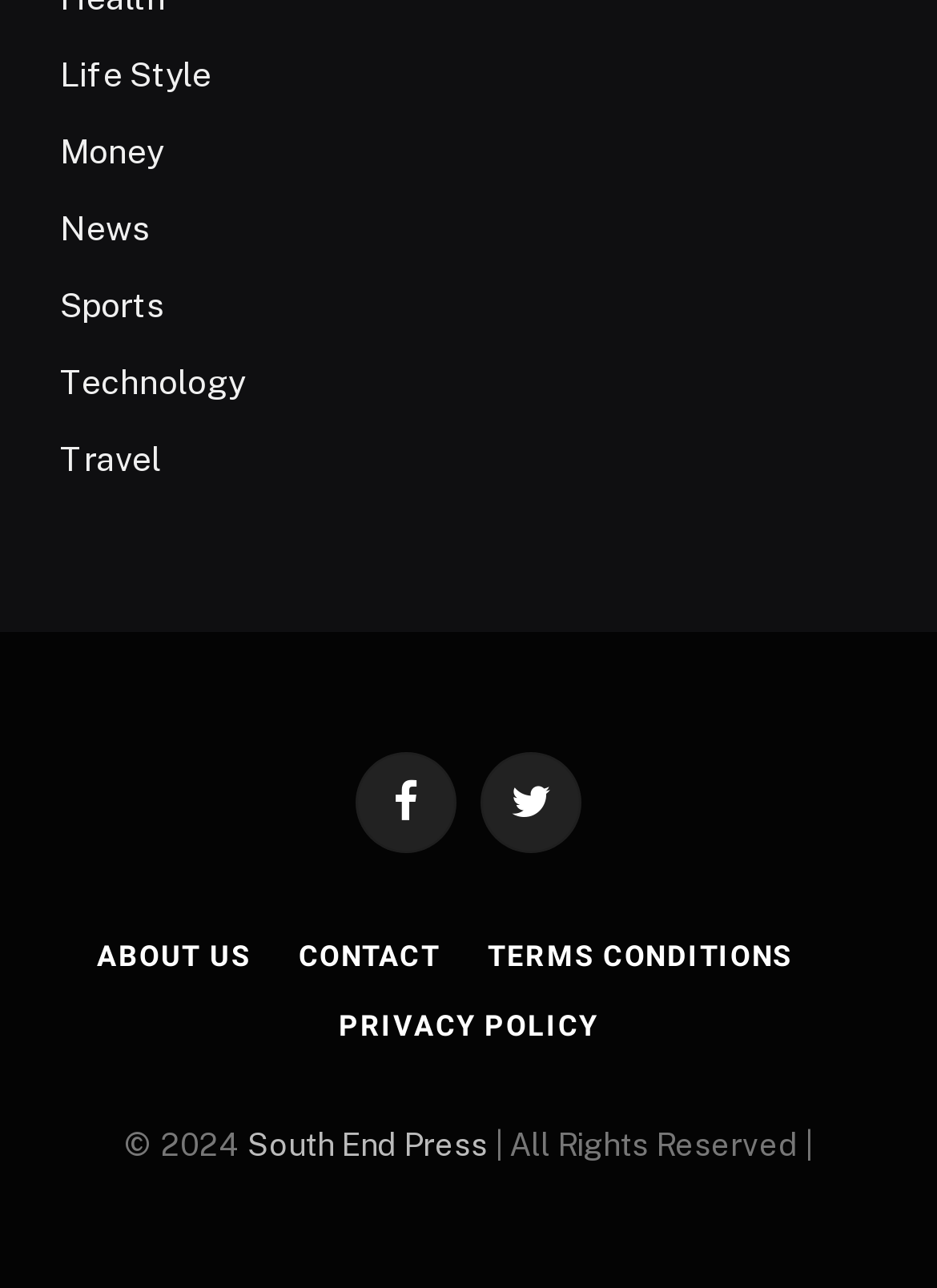Consider the image and give a detailed and elaborate answer to the question: 
What is the name of the publisher?

I examined the link at the bottom of the webpage and found that it contains the text 'South End Press', which is likely the name of the publisher.